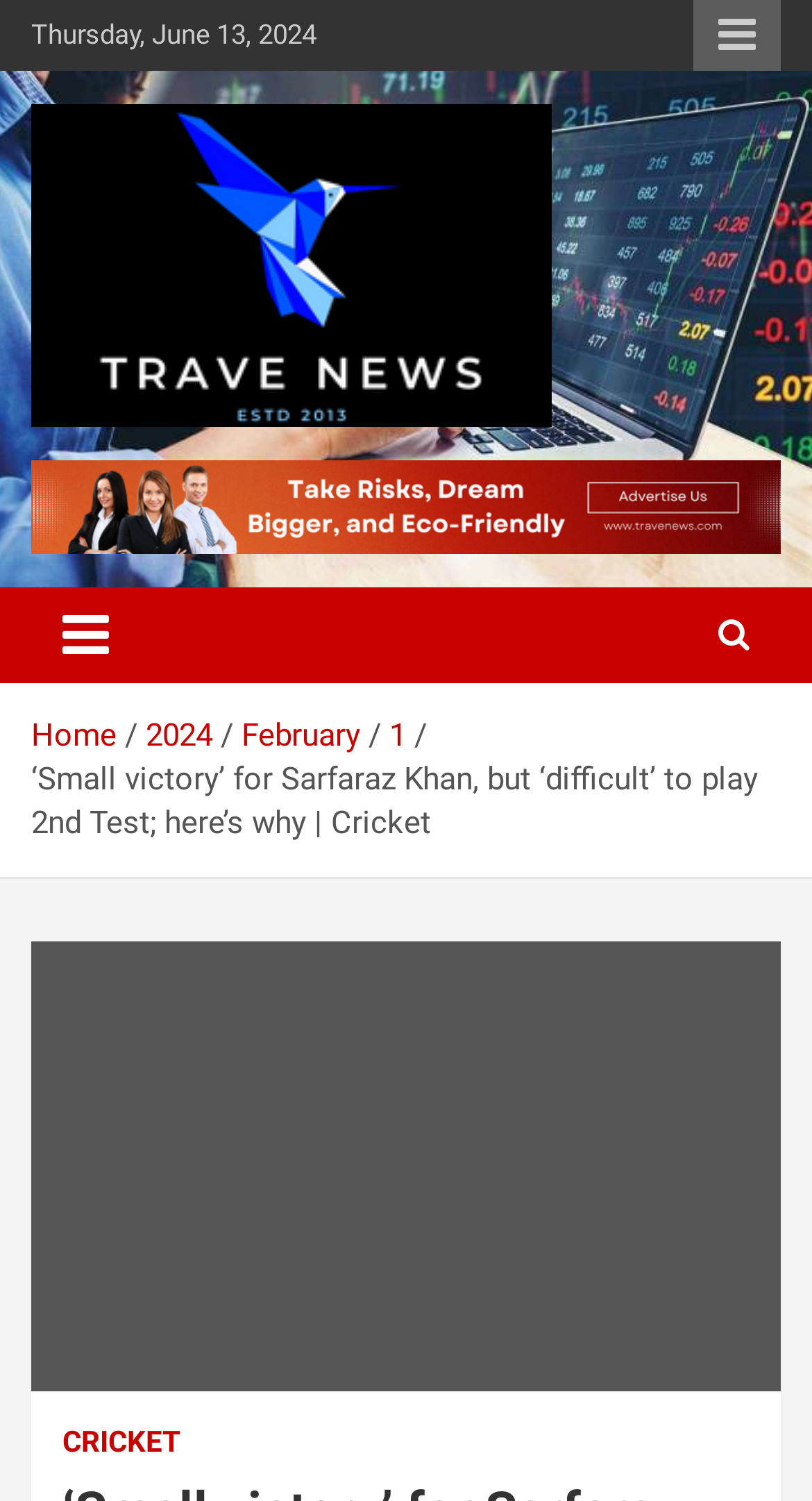Bounding box coordinates are to be given in the format (top-left x, top-left y, bottom-right x, bottom-right y). All values must be floating point numbers between 0 and 1. Provide the bounding box coordinate for the UI element described as: Cricket

[0.077, 0.947, 0.223, 0.974]